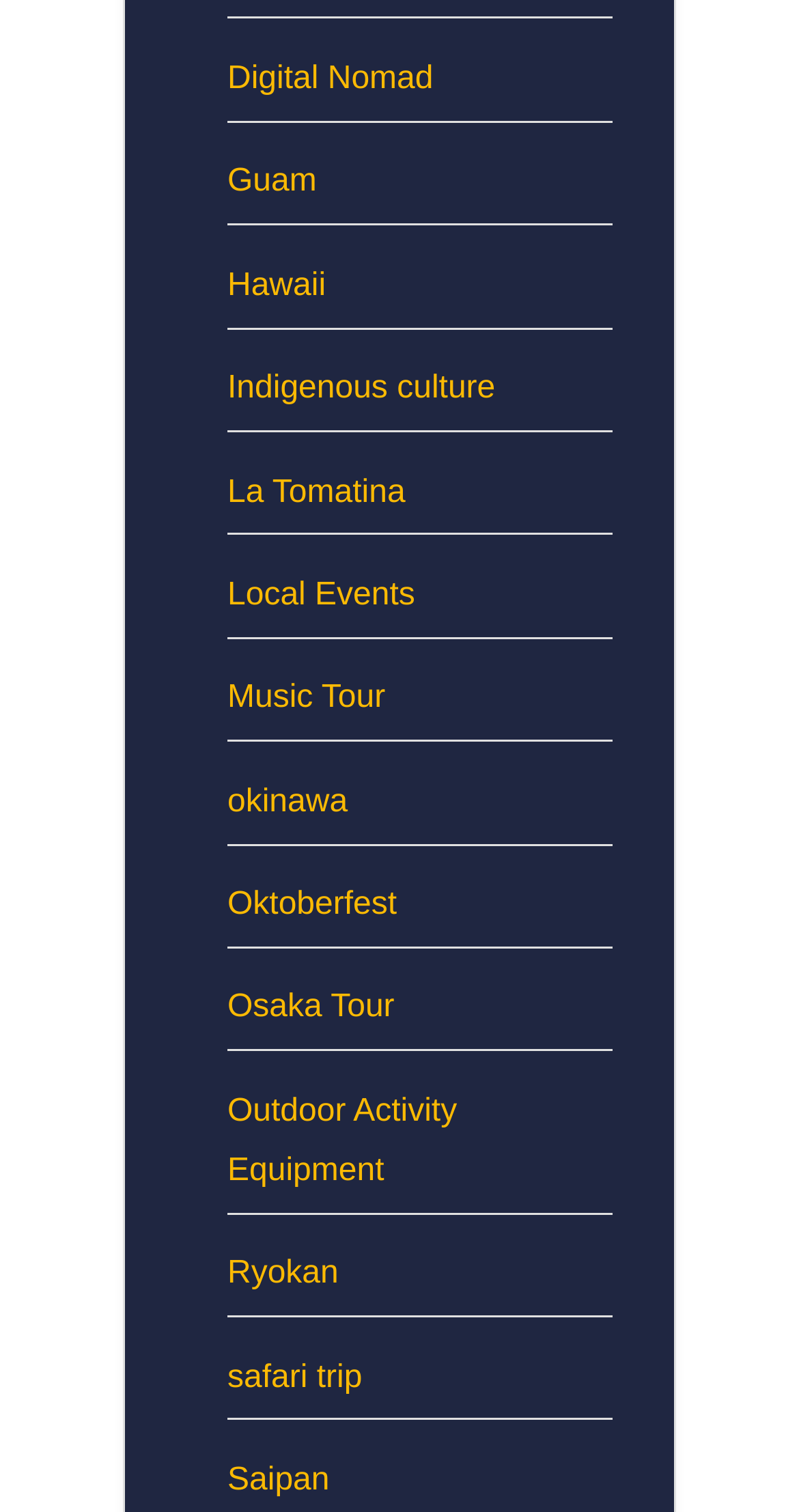Determine the bounding box coordinates for the region that must be clicked to execute the following instruction: "Plan a safari trip".

[0.285, 0.899, 0.453, 0.922]